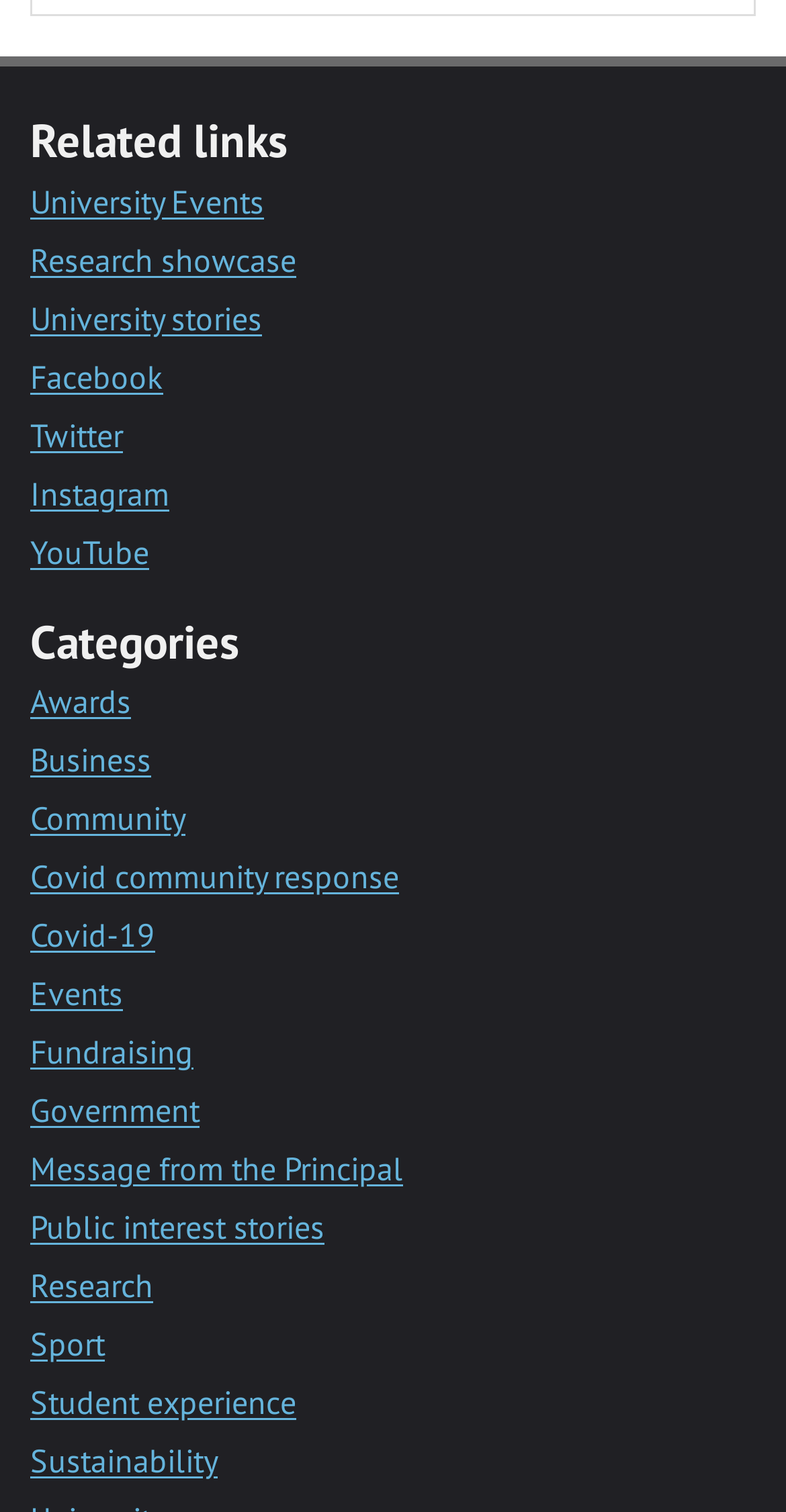Identify the bounding box coordinates for the region of the element that should be clicked to carry out the instruction: "Learn about Covid community response". The bounding box coordinates should be four float numbers between 0 and 1, i.e., [left, top, right, bottom].

[0.038, 0.567, 0.508, 0.593]